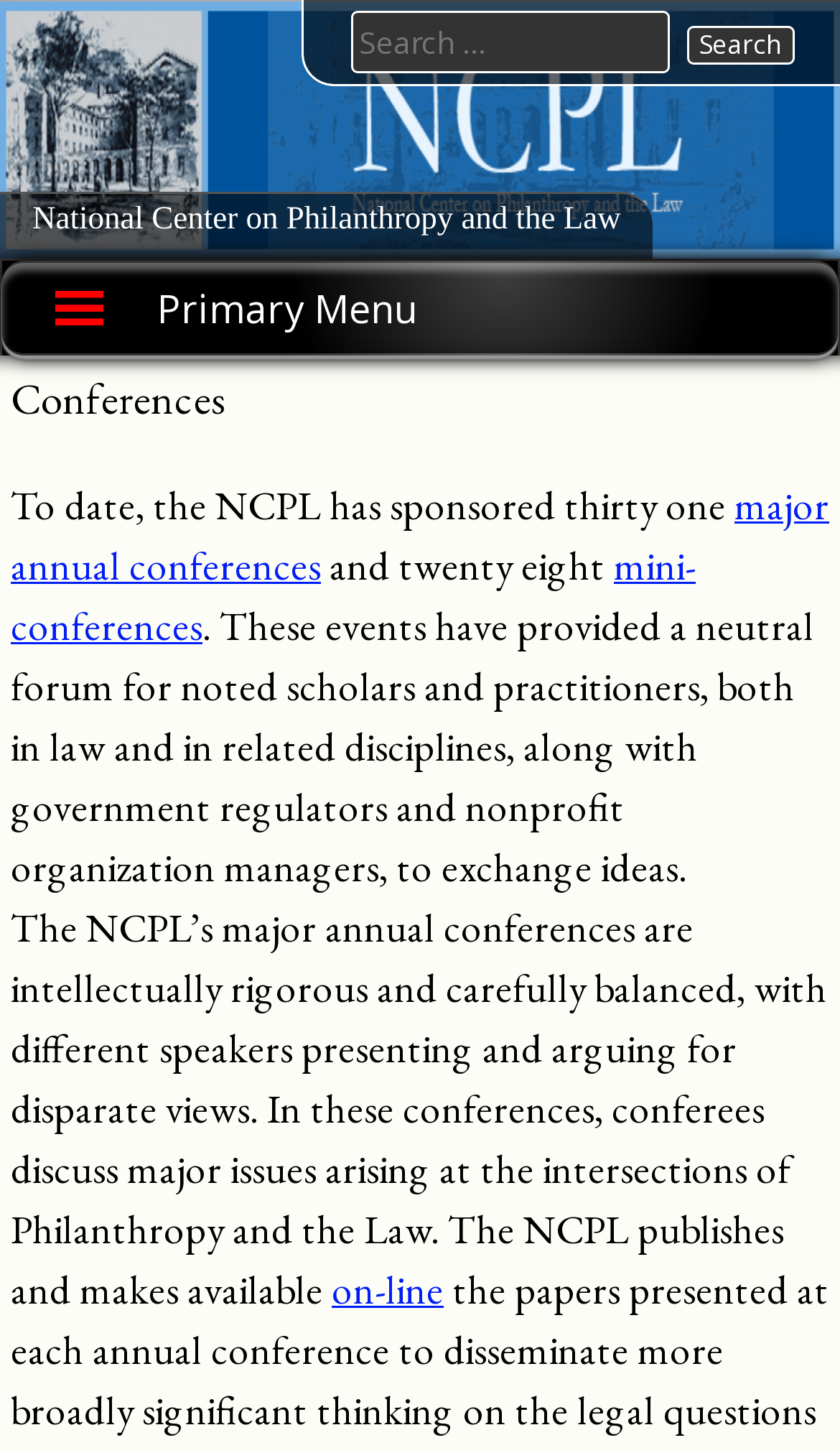Describe all the significant parts and information present on the webpage.

The webpage is about the National Center on Philanthropy and the Law's conferences. At the top, there is a heading with the organization's name. Below it, a primary menu button is located, taking up most of the width of the page. On the right side of the page, a search bar is positioned, consisting of a label "Search for:" and a search box. A "Search" button is placed to the right of the search box.

Below the search bar, a heading "Conferences" is displayed. The main content of the page starts with a paragraph of text, which describes the conferences sponsored by the NCPL. The text mentions that the organization has sponsored thirty-one major annual conferences and twenty-eight mini-conferences, providing a neutral forum for scholars, practitioners, and regulators to exchange ideas. 

The text continues, explaining that the major annual conferences are intellectually rigorous and carefully balanced, with different speakers presenting disparate views. The conferences discuss major issues arising at the intersections of Philanthropy and the Law. The NCPL publishes and makes available online the materials from these conferences. There are two links within the text, one pointing to "major annual conferences" and the other to "mini-conferences", and another link to "on-line" resources.